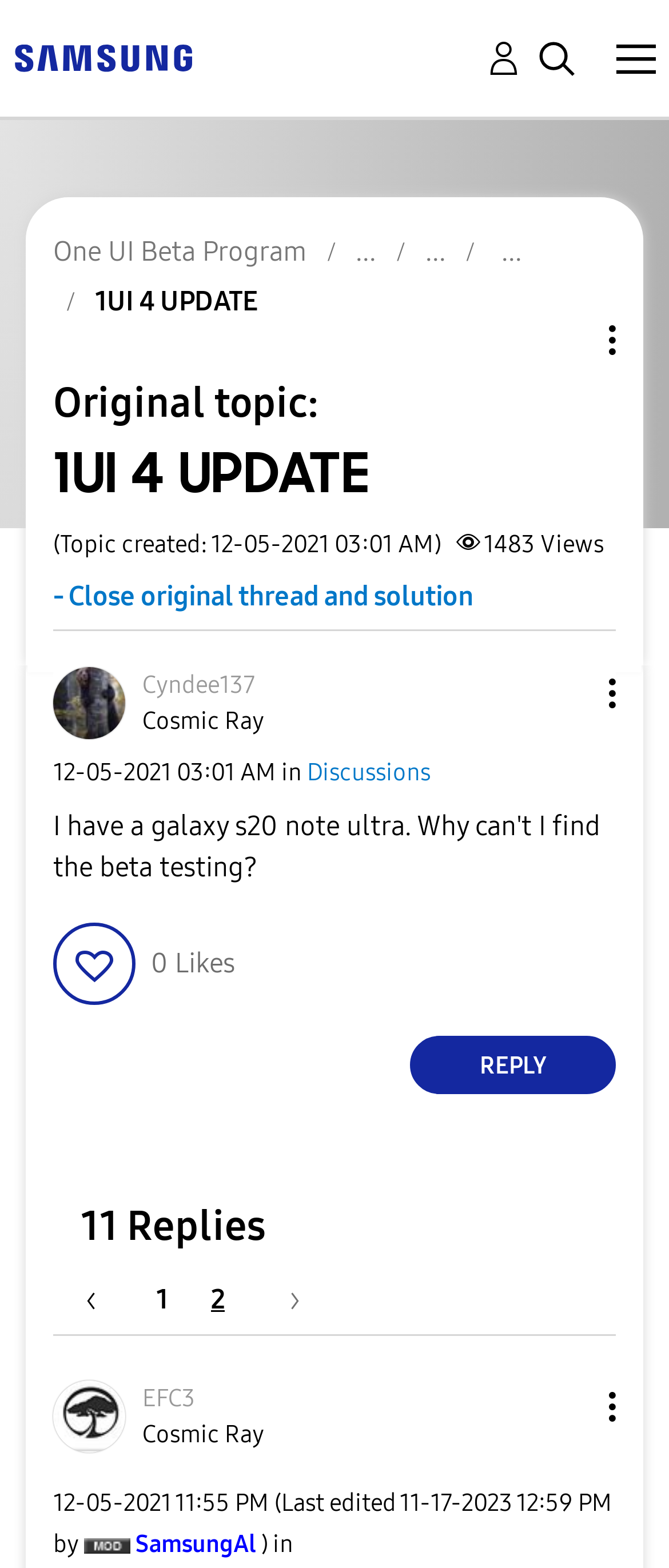Please give the bounding box coordinates of the area that should be clicked to fulfill the following instruction: "Show 1UI 4 UPDATE post option menu". The coordinates should be in the format of four float numbers from 0 to 1, i.e., [left, top, right, bottom].

[0.737, 0.425, 0.921, 0.459]